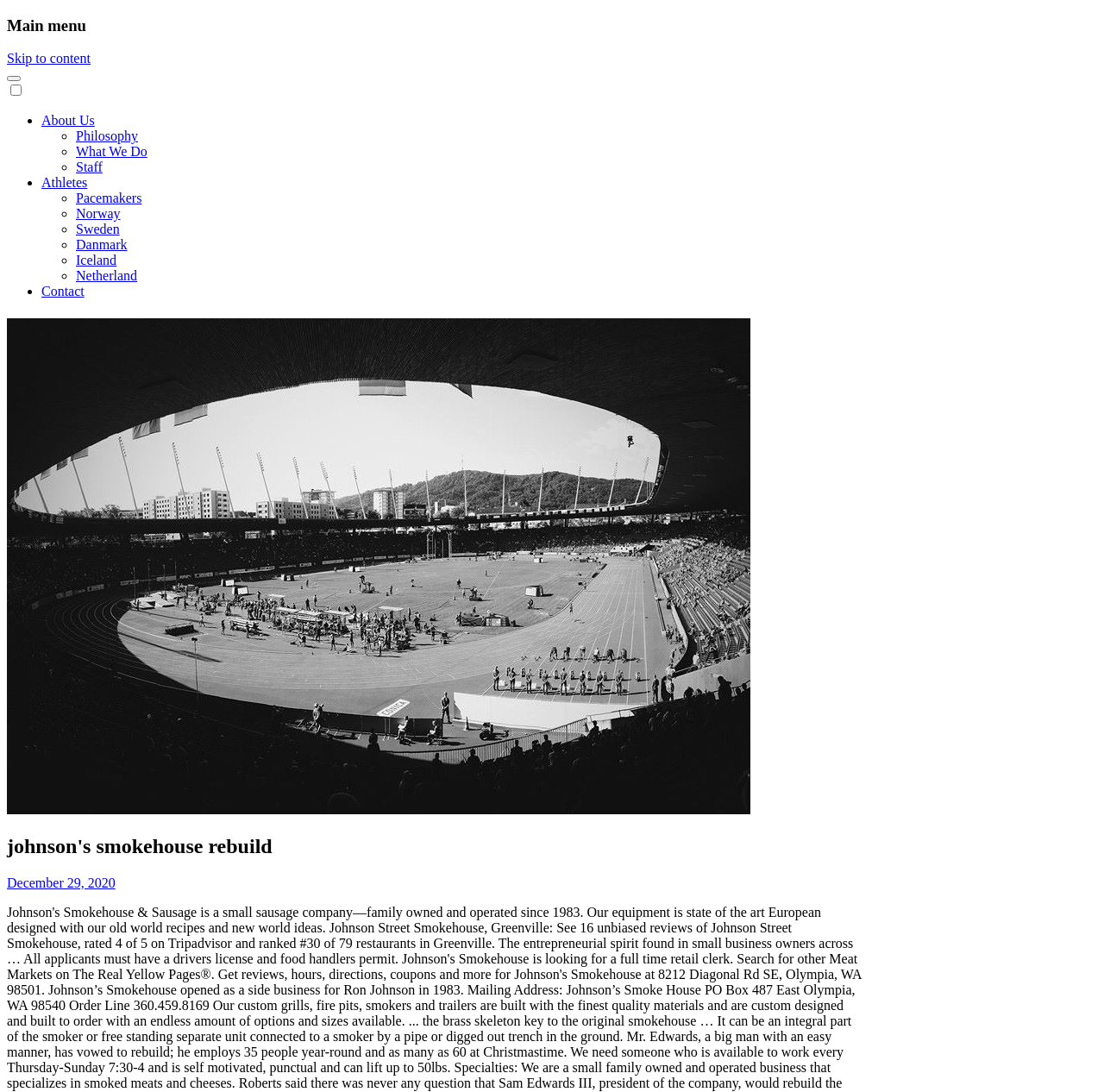Find the bounding box coordinates for the element that must be clicked to complete the instruction: "Select 'Philosophy'". The coordinates should be four float numbers between 0 and 1, indicated as [left, top, right, bottom].

[0.069, 0.118, 0.125, 0.131]